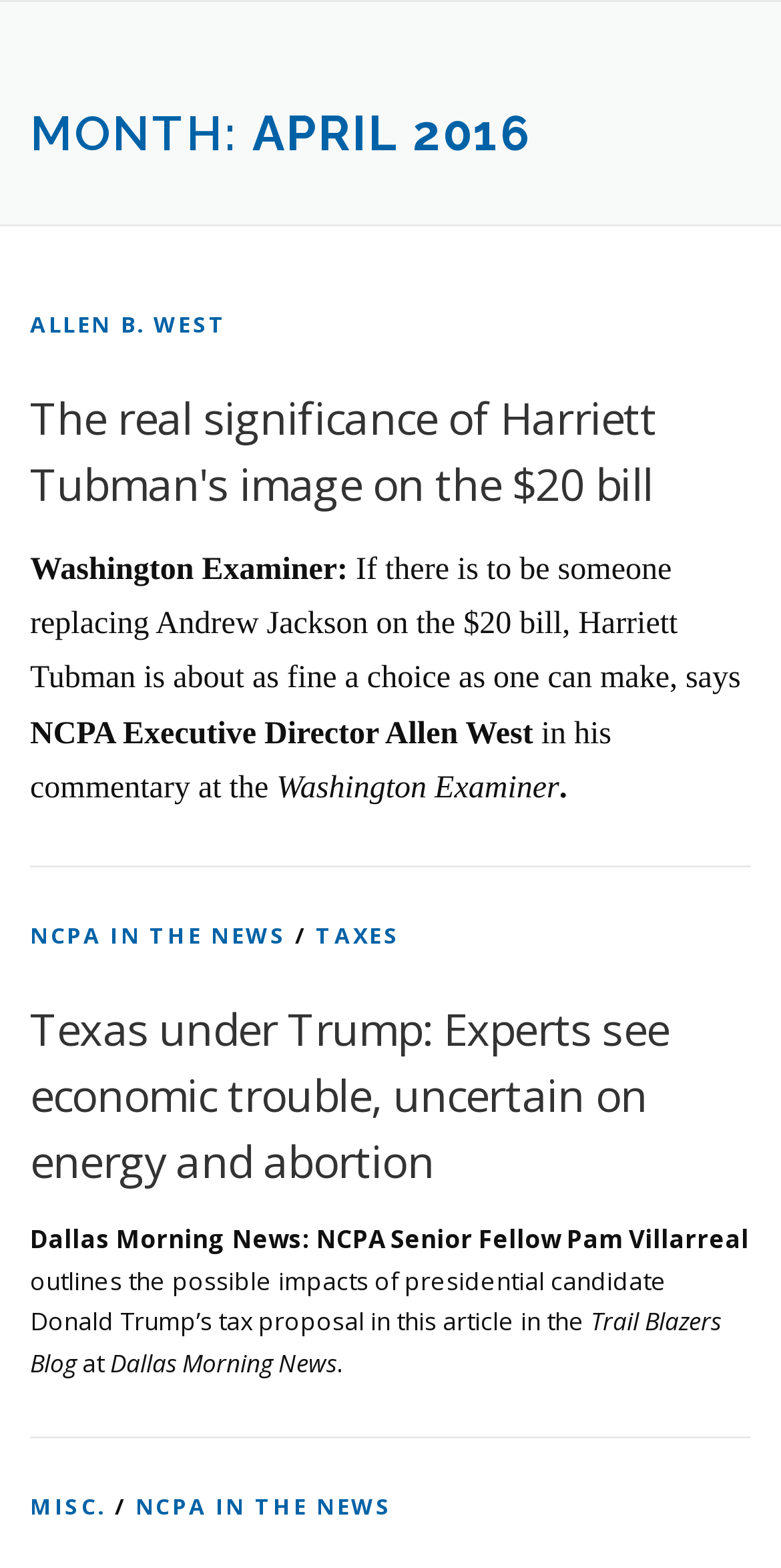Find the bounding box of the UI element described as follows: "Second Lawsuit: Fraud".

[0.003, 0.659, 0.997, 0.714]